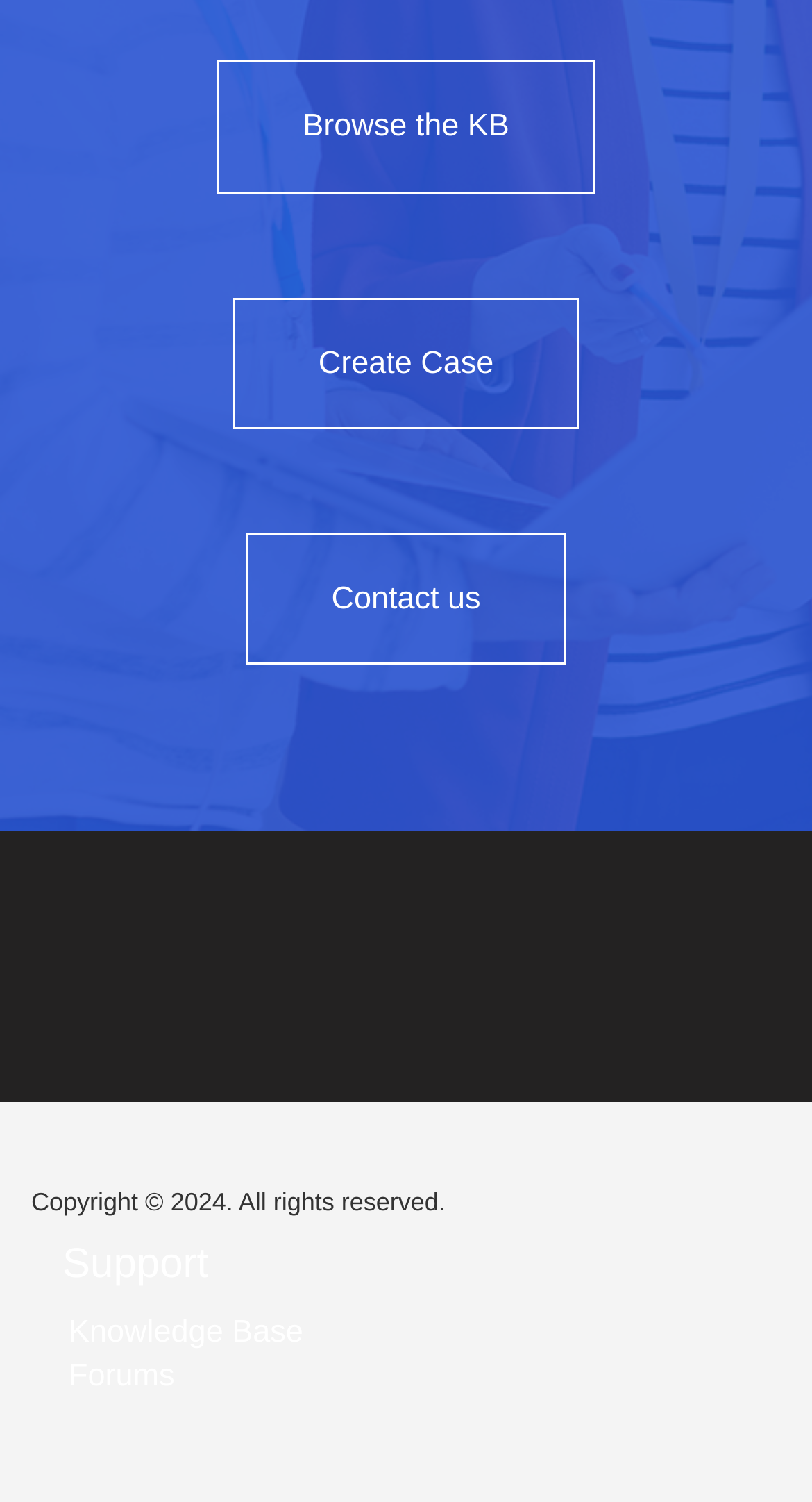Given the description Forums, predict the bounding box coordinates of the UI element. Ensure the coordinates are in the format (top-left x, top-left y, bottom-right x, bottom-right y) and all values are between 0 and 1.

[0.085, 0.904, 0.215, 0.928]